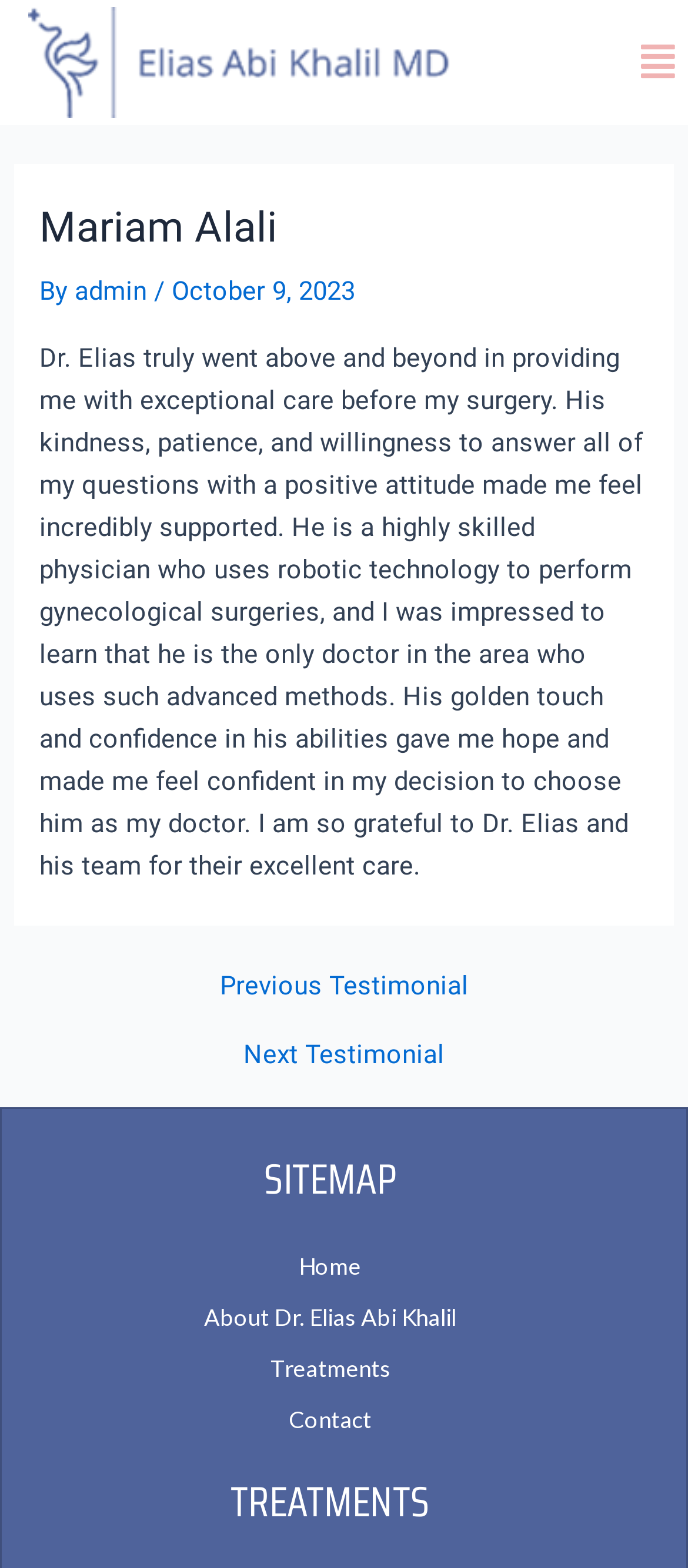Please determine the bounding box coordinates of the section I need to click to accomplish this instruction: "Read the testimonial".

[0.058, 0.218, 0.934, 0.563]